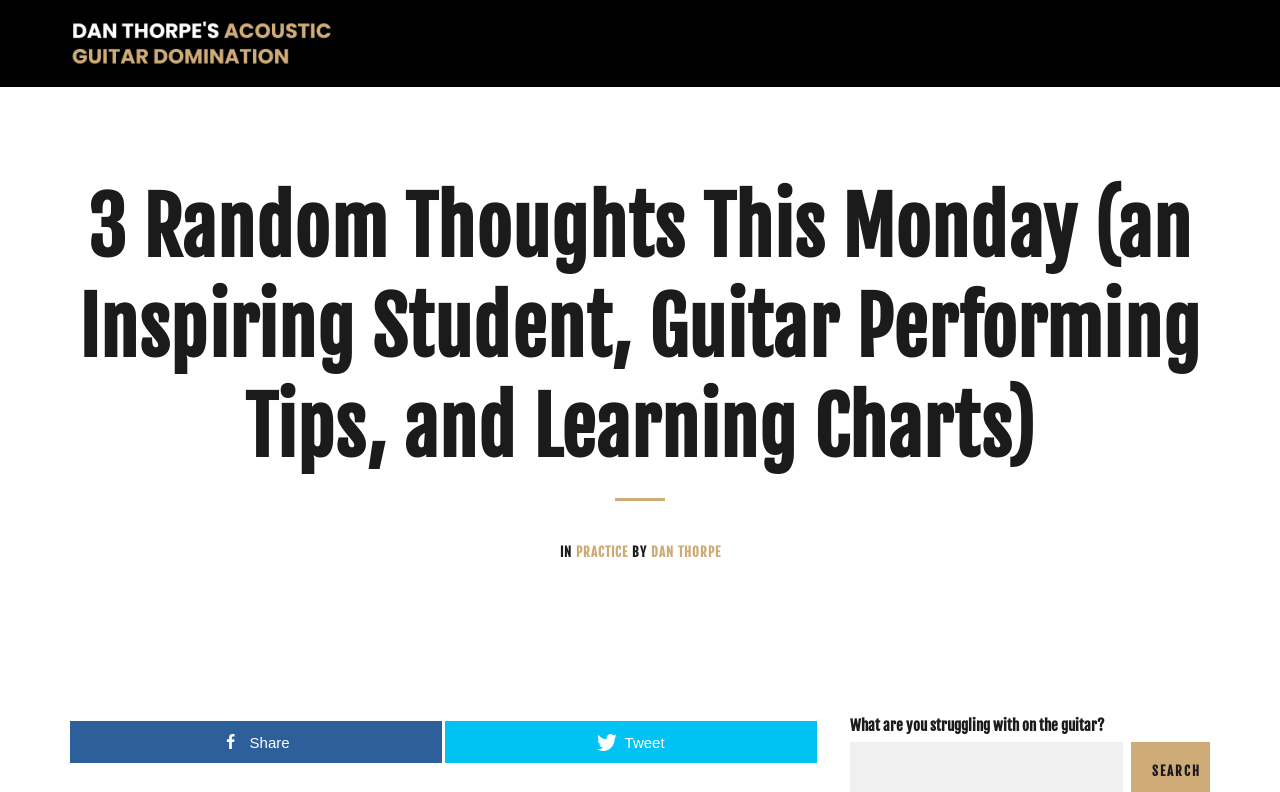Using the description "Practice", locate and provide the bounding box of the UI element.

[0.45, 0.687, 0.493, 0.707]